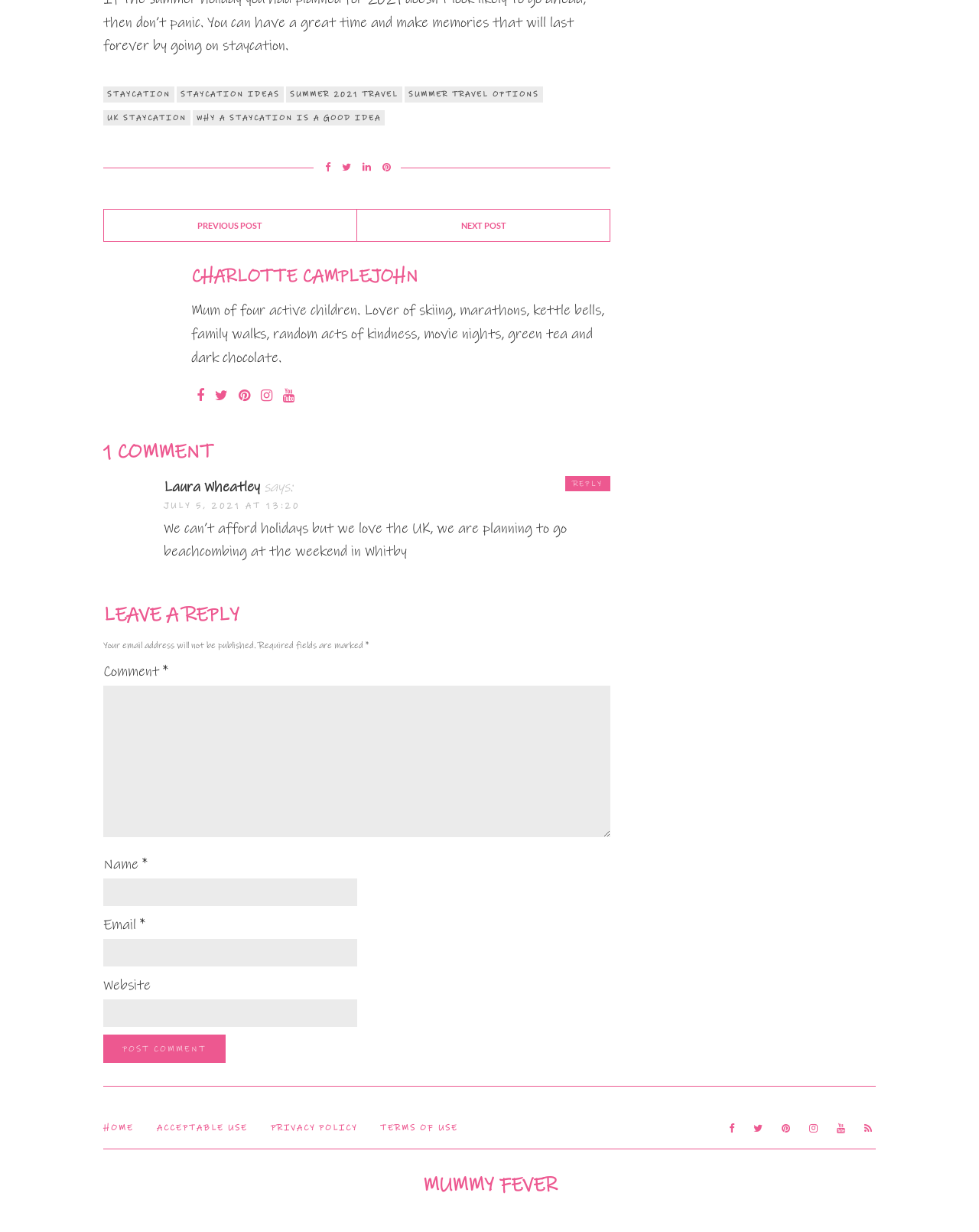Please determine the bounding box coordinates of the clickable area required to carry out the following instruction: "Click on the 'STAYCATION' link". The coordinates must be four float numbers between 0 and 1, represented as [left, top, right, bottom].

[0.105, 0.07, 0.178, 0.083]